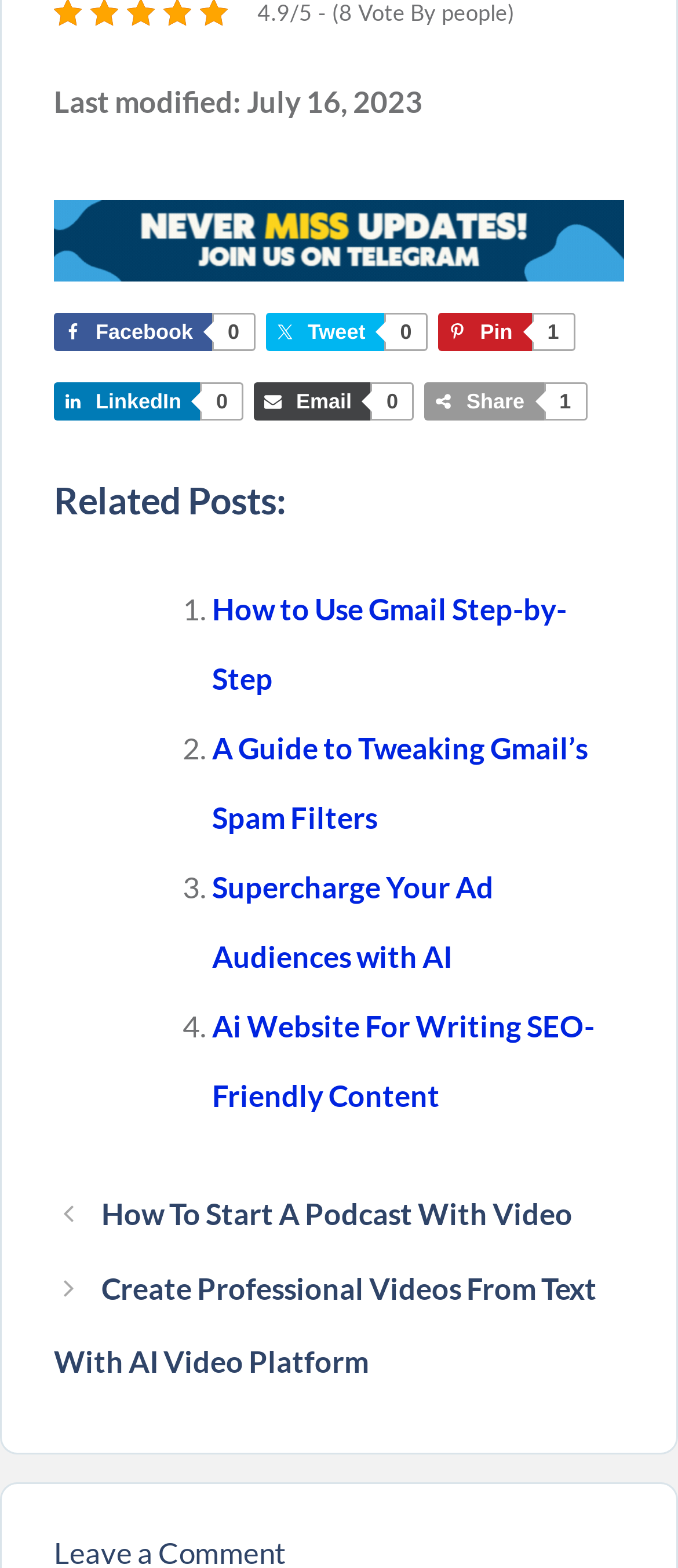Please identify the bounding box coordinates of the element that needs to be clicked to perform the following instruction: "Share on Facebook".

[0.079, 0.199, 0.372, 0.223]